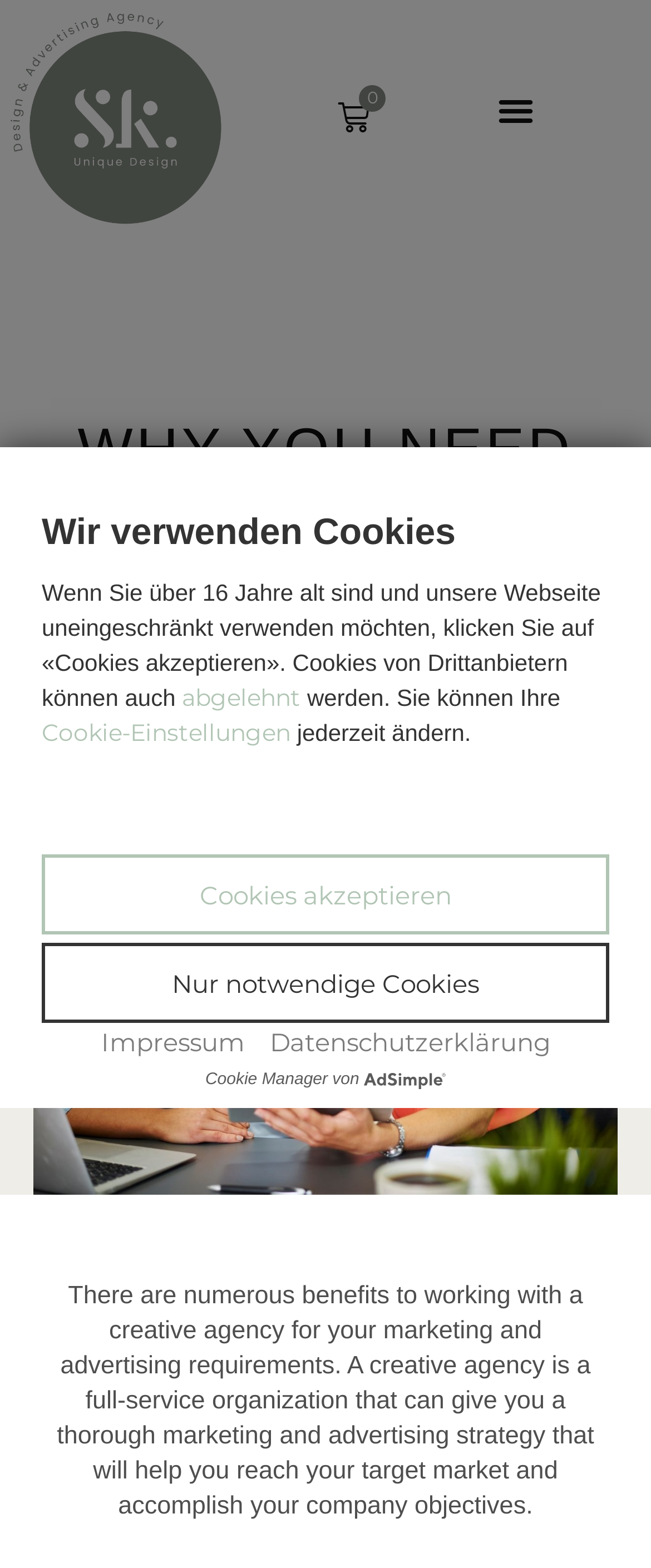From the element description Impressum, predict the bounding box coordinates of the UI element. The coordinates must be specified in the format (top-left x, top-left y, bottom-right x, bottom-right y) and should be within the 0 to 1 range.

[0.155, 0.654, 0.376, 0.675]